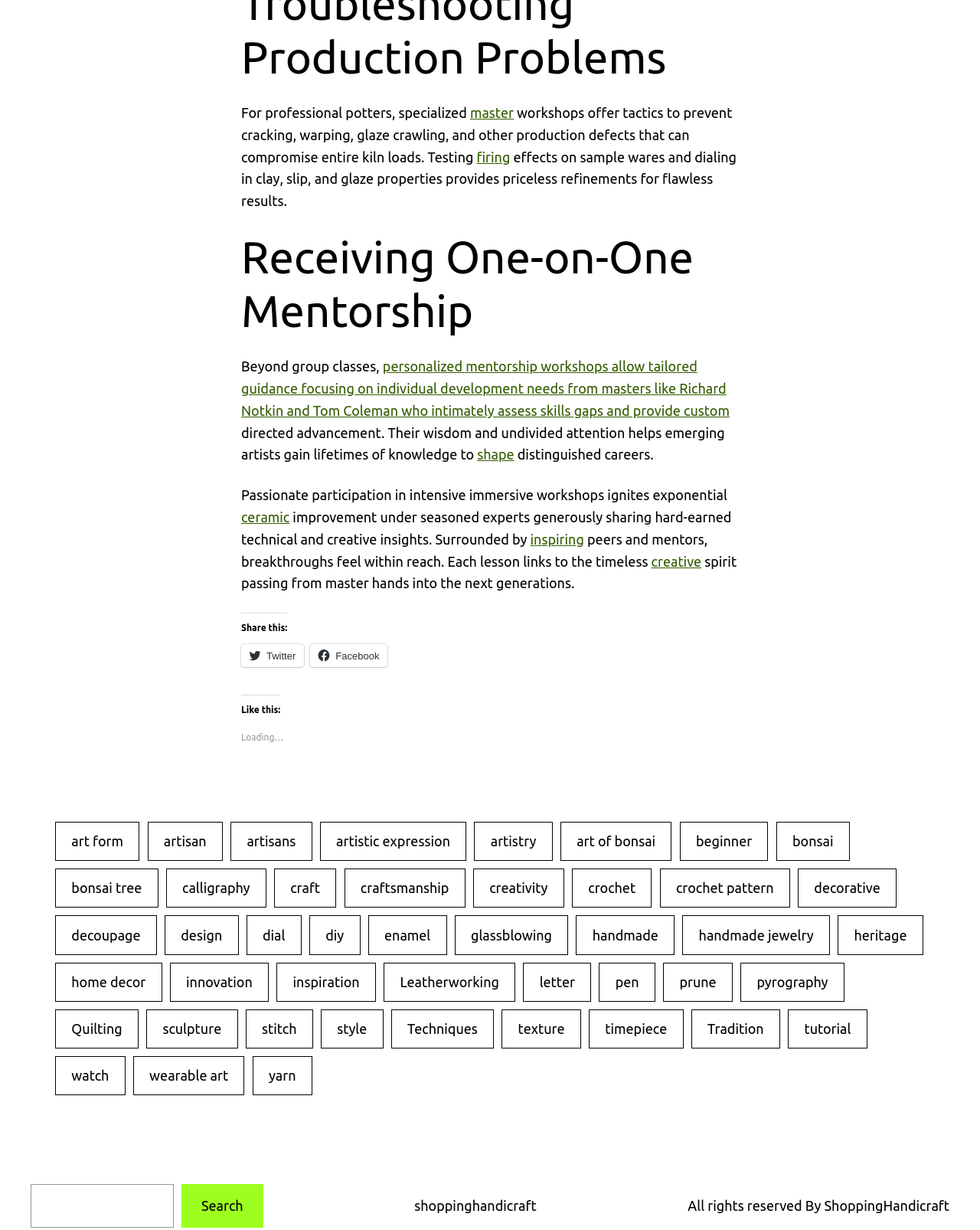Find the bounding box of the element with the following description: "design". The coordinates must be four float numbers between 0 and 1, formatted as [left, top, right, bottom].

[0.168, 0.744, 0.243, 0.776]